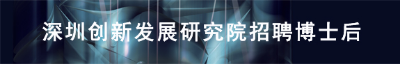Provide a brief response to the question using a single word or phrase: 
What is the purpose of the banner?

Recruitment for postdoctoral positions